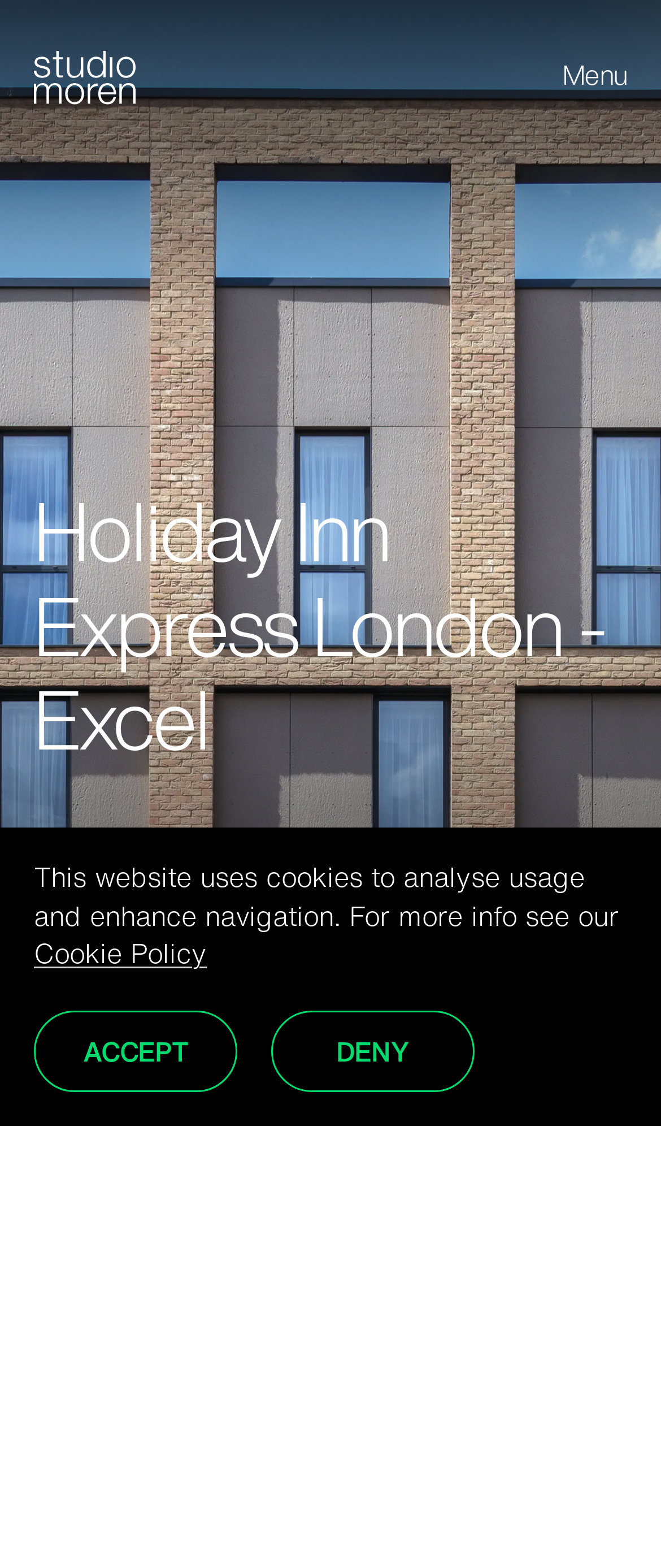What is the area surrounding the hotel?
Provide a well-explained and detailed answer to the question.

From the webpage content, we can see that the hotel is located in the heart of the London Docklands, which has undergone extensive regeneration in recent years. Therefore, the area surrounding the hotel is London Docklands.